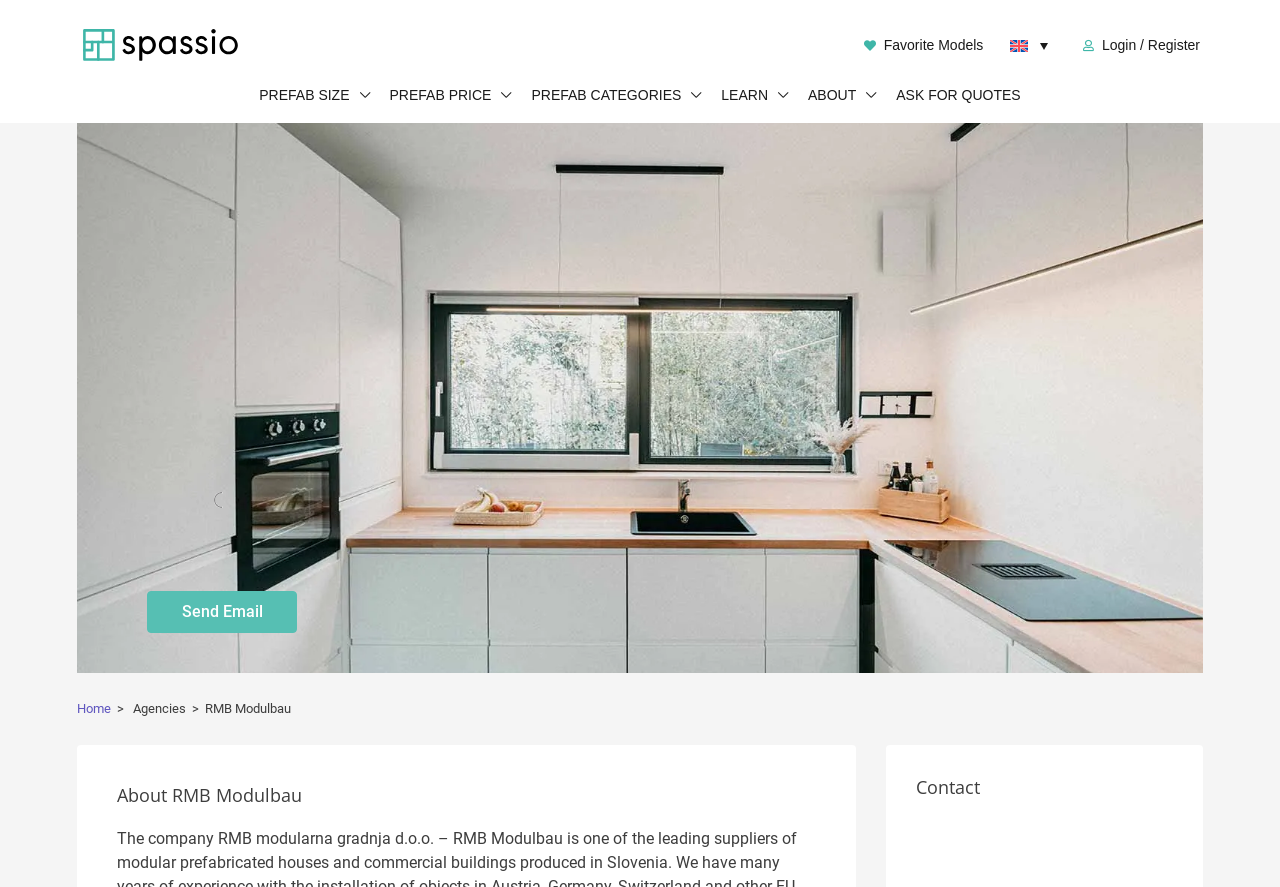Given the description "PREFAB SIZE", provide the bounding box coordinates of the corresponding UI element.

[0.195, 0.101, 0.296, 0.139]